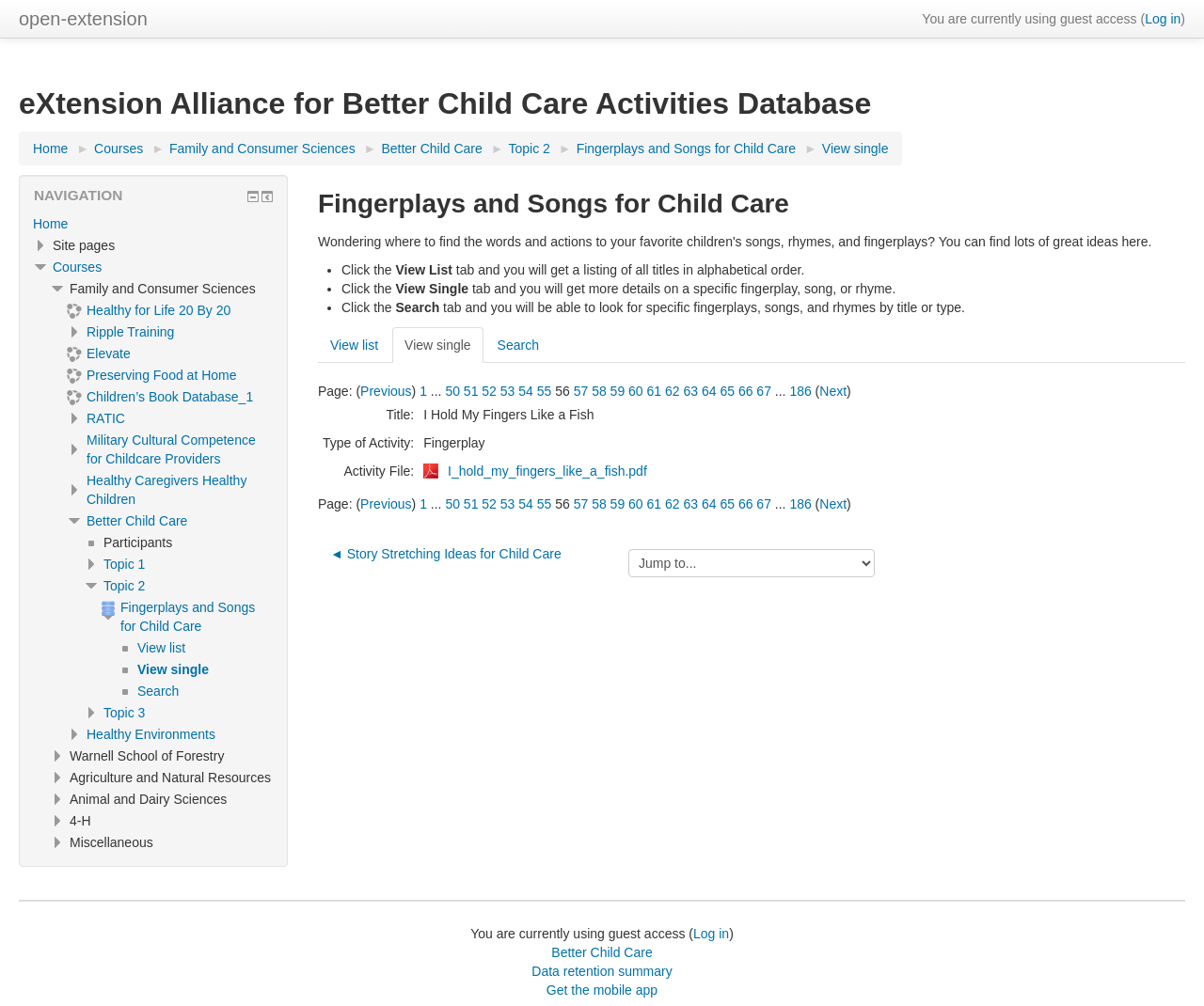Determine the bounding box for the UI element described here: "Topic 2".

[0.086, 0.575, 0.121, 0.59]